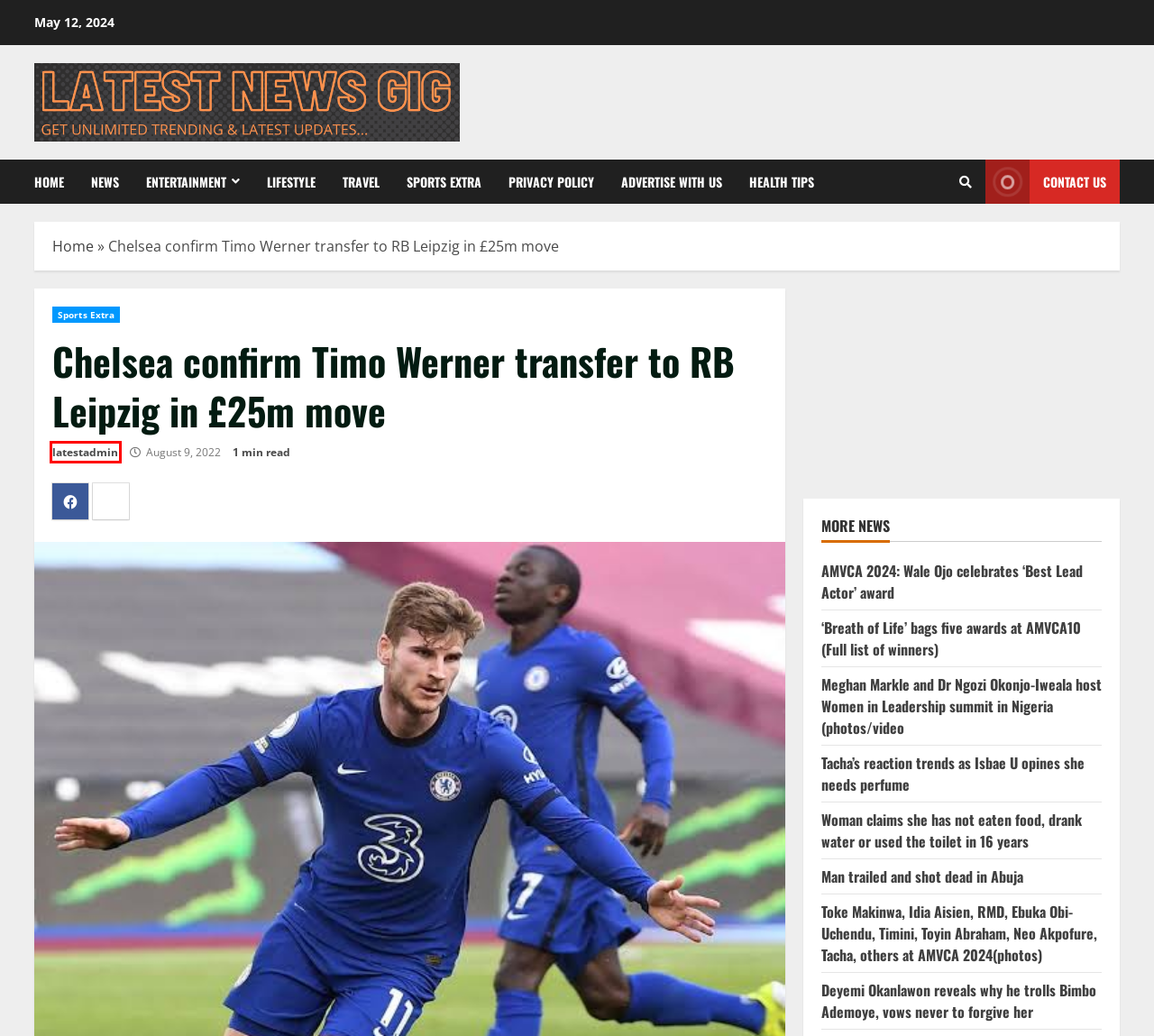You are provided with a screenshot of a webpage highlighting a UI element with a red bounding box. Choose the most suitable webpage description that matches the new page after clicking the element in the bounding box. Here are the candidates:
A. Entertainment | LATEST NEWS GIG
B. Deyemi Okanlawon reveals why he trolls Bimbo Ademoye, vows never to forgive her | LATEST NEWS GIG
C. Advertise With Us | LATEST NEWS GIG
D. Sports Extra | LATEST NEWS GIG
E. LATEST NEWS GIG
F. latestadmin | LATEST NEWS GIG
G. Privacy policy | LATEST NEWS GIG
H. News | LATEST NEWS GIG

F